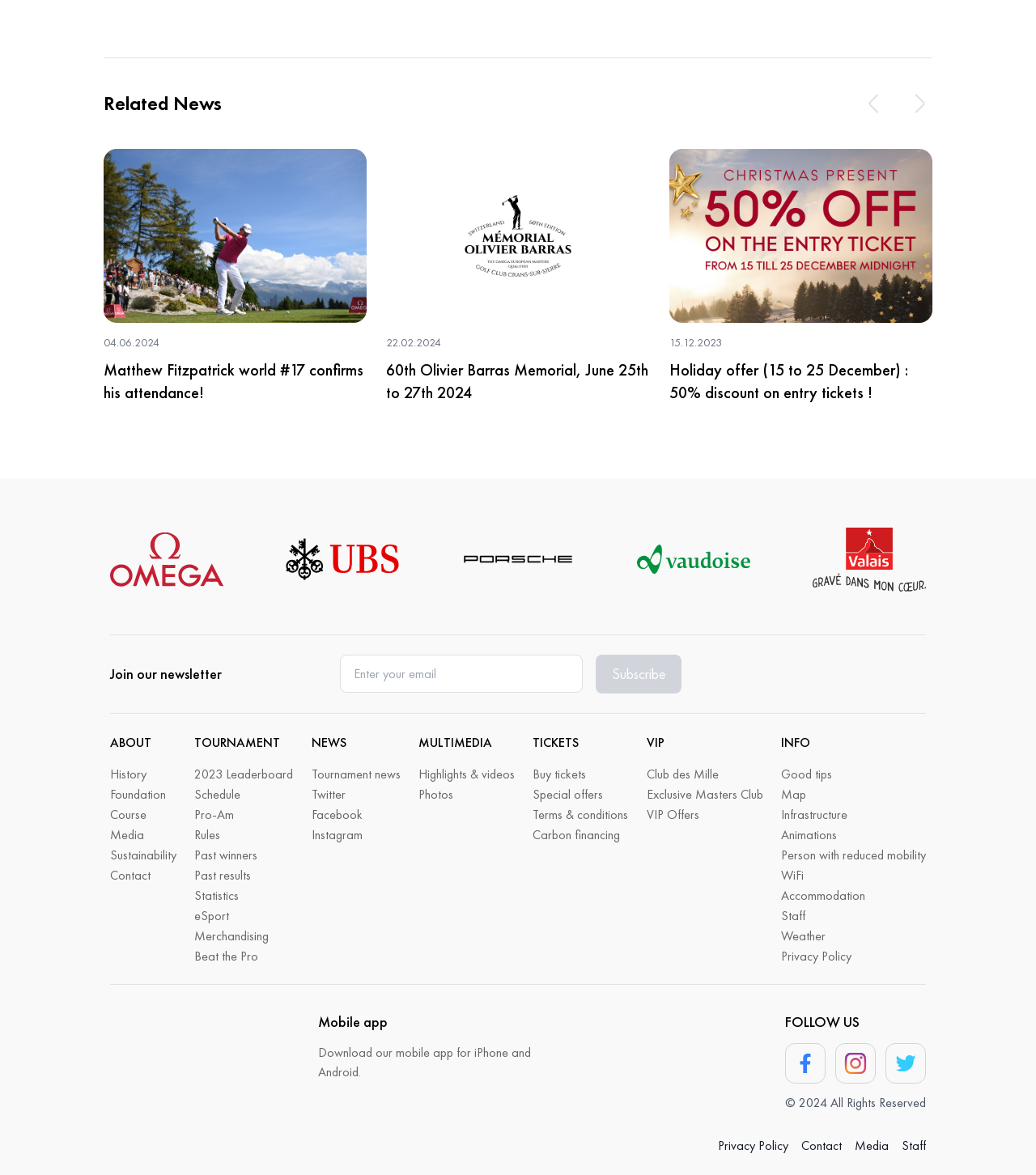Please identify the coordinates of the bounding box that should be clicked to fulfill this instruction: "Click the 'previous' button".

[0.831, 0.077, 0.856, 0.099]